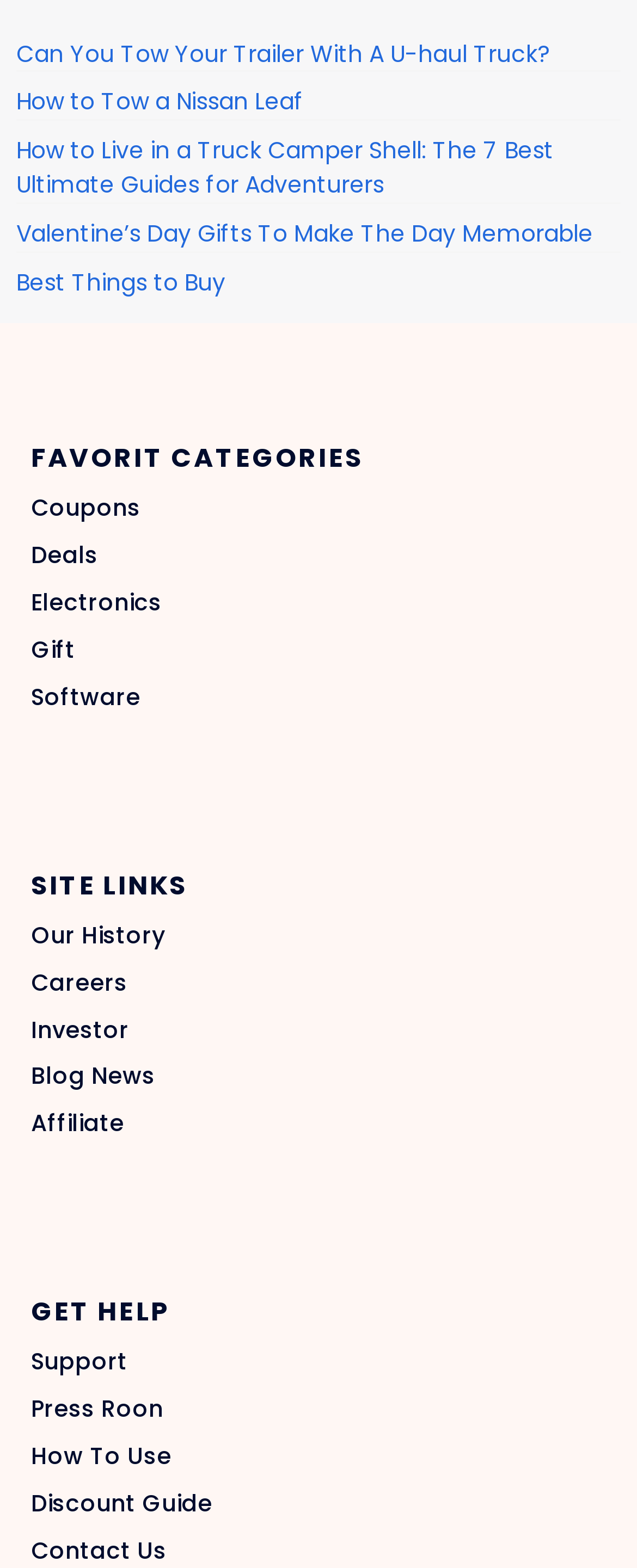Answer briefly with one word or phrase:
What is the first link on the webpage?

Can You Tow Your Trailer With A U-haul Truck?